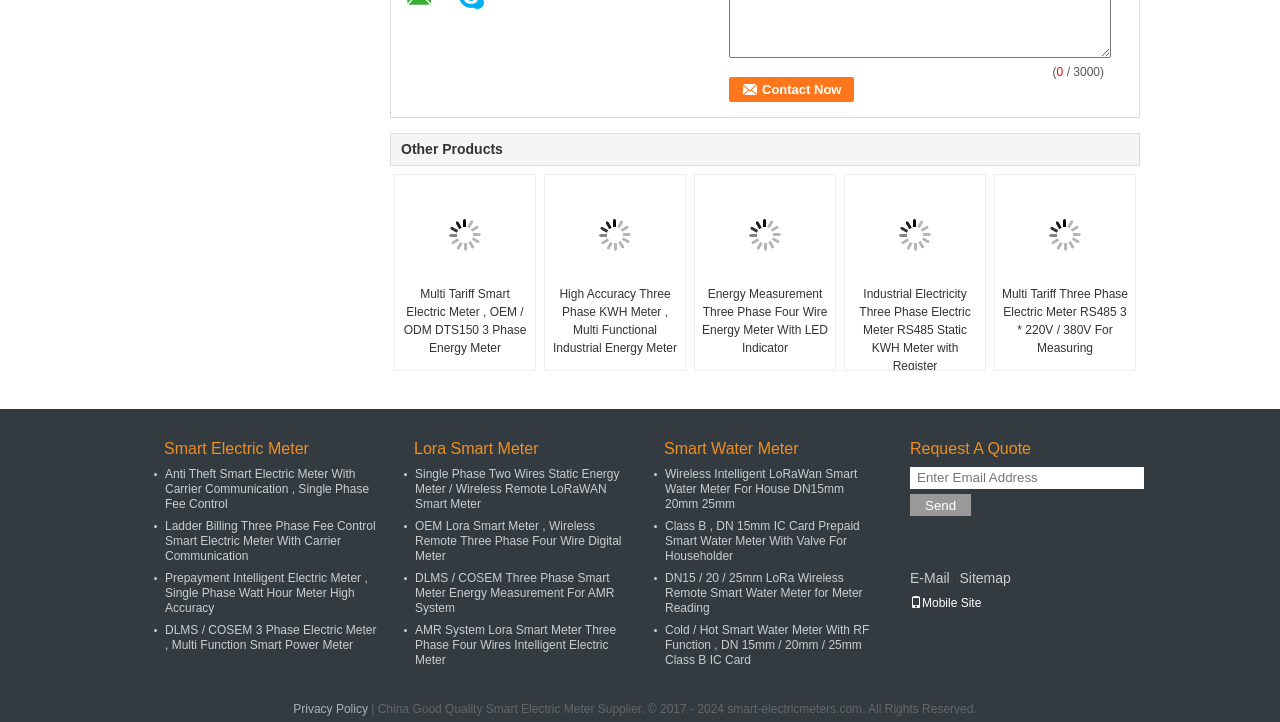How many links are there under 'Smart Electric Meter'?
Provide a detailed answer to the question, using the image to inform your response.

Under the 'Smart Electric Meter' description list term, there are four links: 'Anti Theft Smart Electric Meter With Carrier Communication, Single Phase Fee Control', 'Ladder Billing Three Phase Fee Control Smart Electric Meter With Carrier Communication', 'Prepayment Intelligent Electric Meter, Single Phase Watt Hour Meter High Accuracy', and 'DLMS / COSEM 3 Phase Electric Meter, Multi Function Smart Power Meter'.